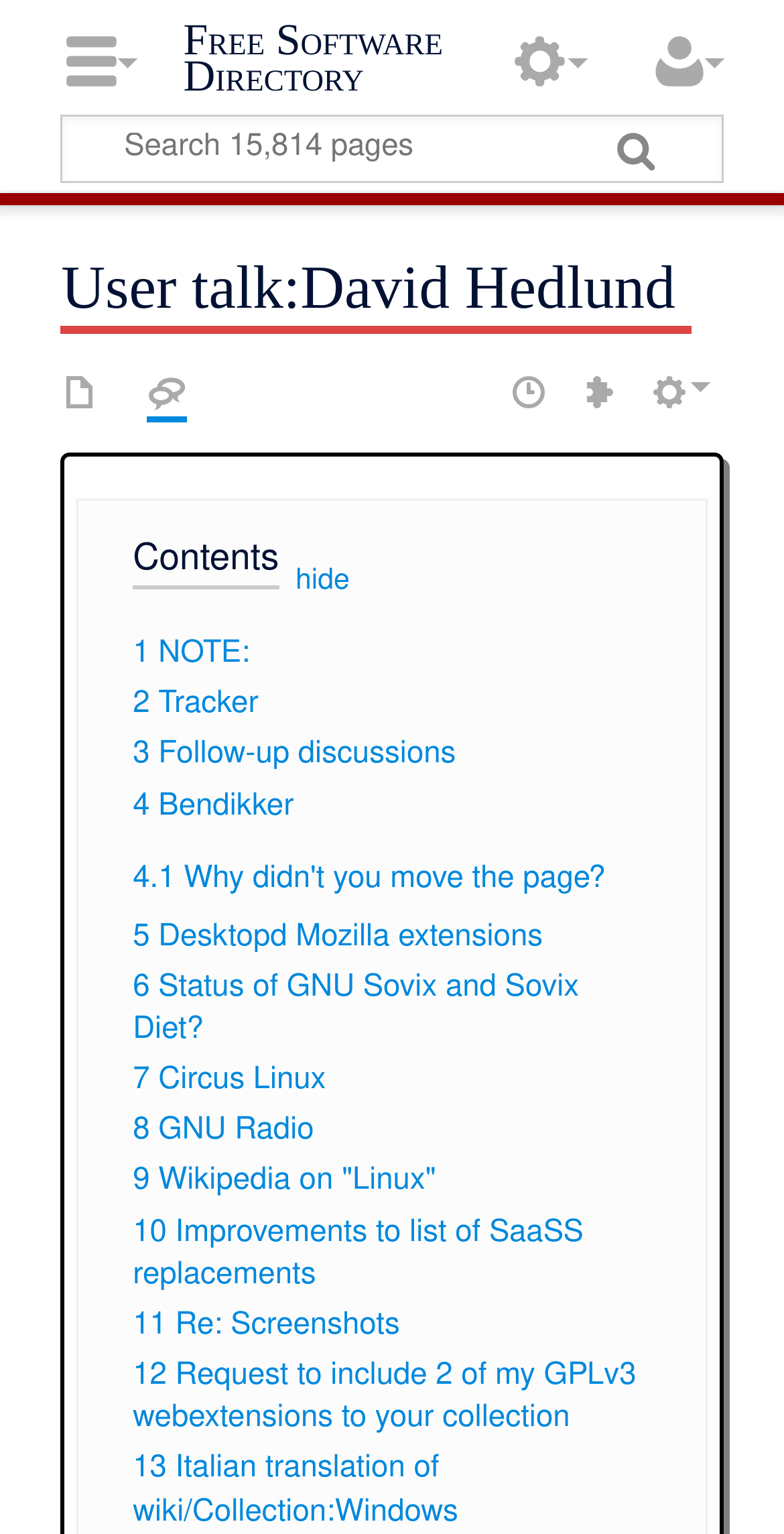What is the name of the user page?
Please provide a comprehensive answer based on the visual information in the image.

I found the answer by looking at the heading 'User talk:David Hedlund' which is a subheading under 'Wiki tools'.